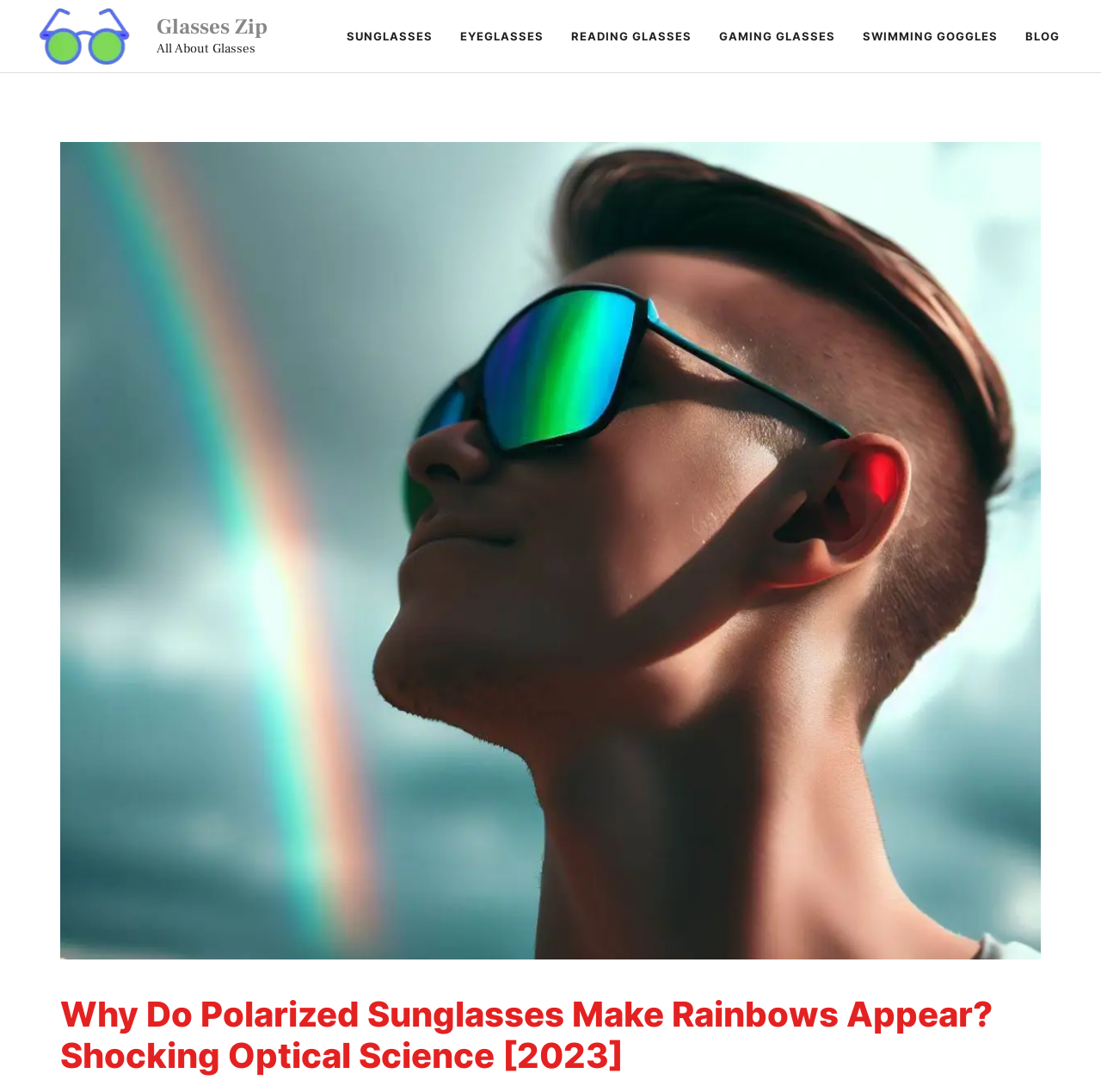Determine the primary headline of the webpage.

Why Do Polarized Sunglasses Make Rainbows Appear? Shocking Optical Science [2023]